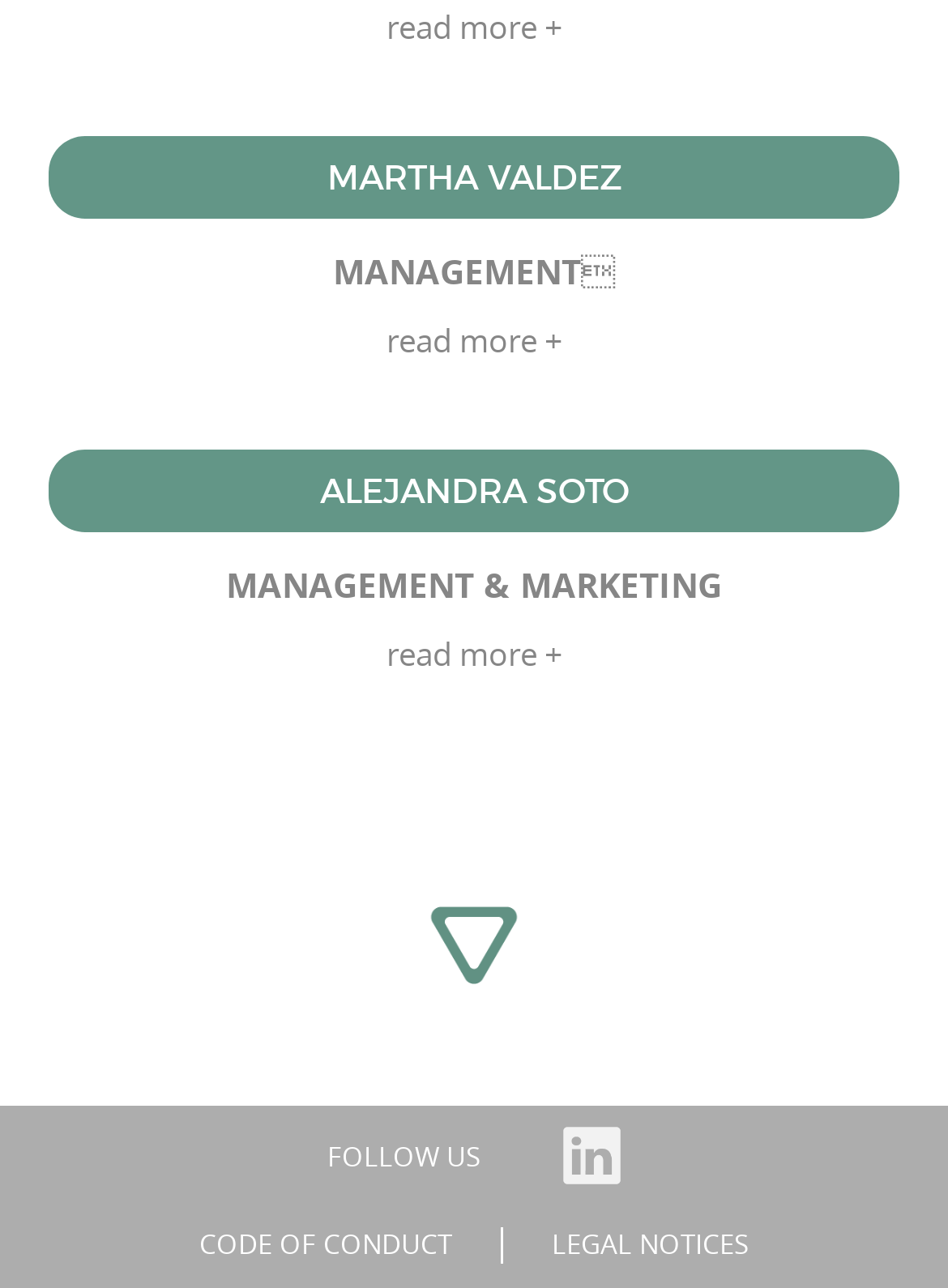Determine the bounding box coordinates of the UI element described by: "Legal notices".

[0.582, 0.952, 0.79, 0.98]